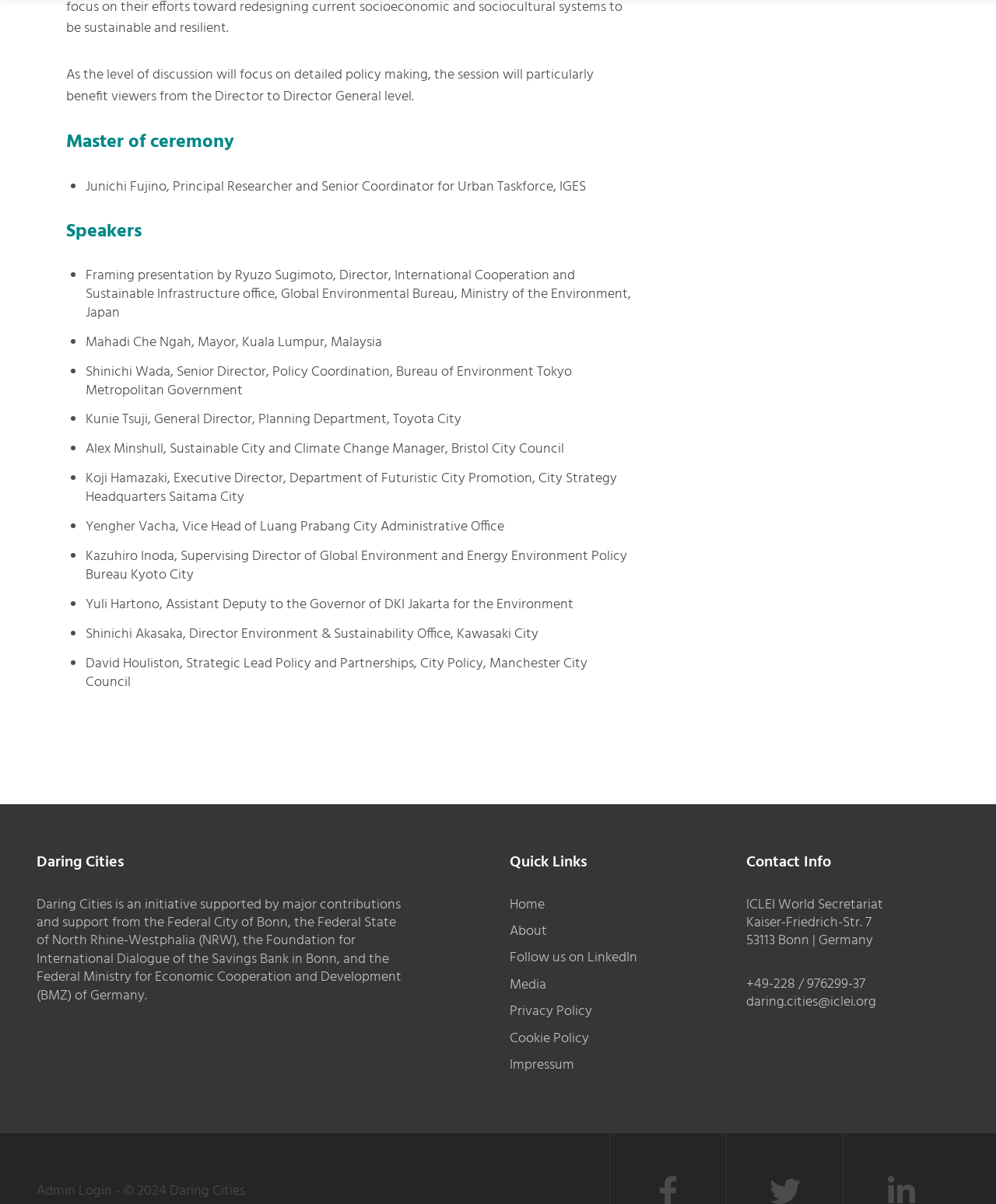Please give a succinct answer to the question in one word or phrase:
What is the name of the initiative?

Daring Cities